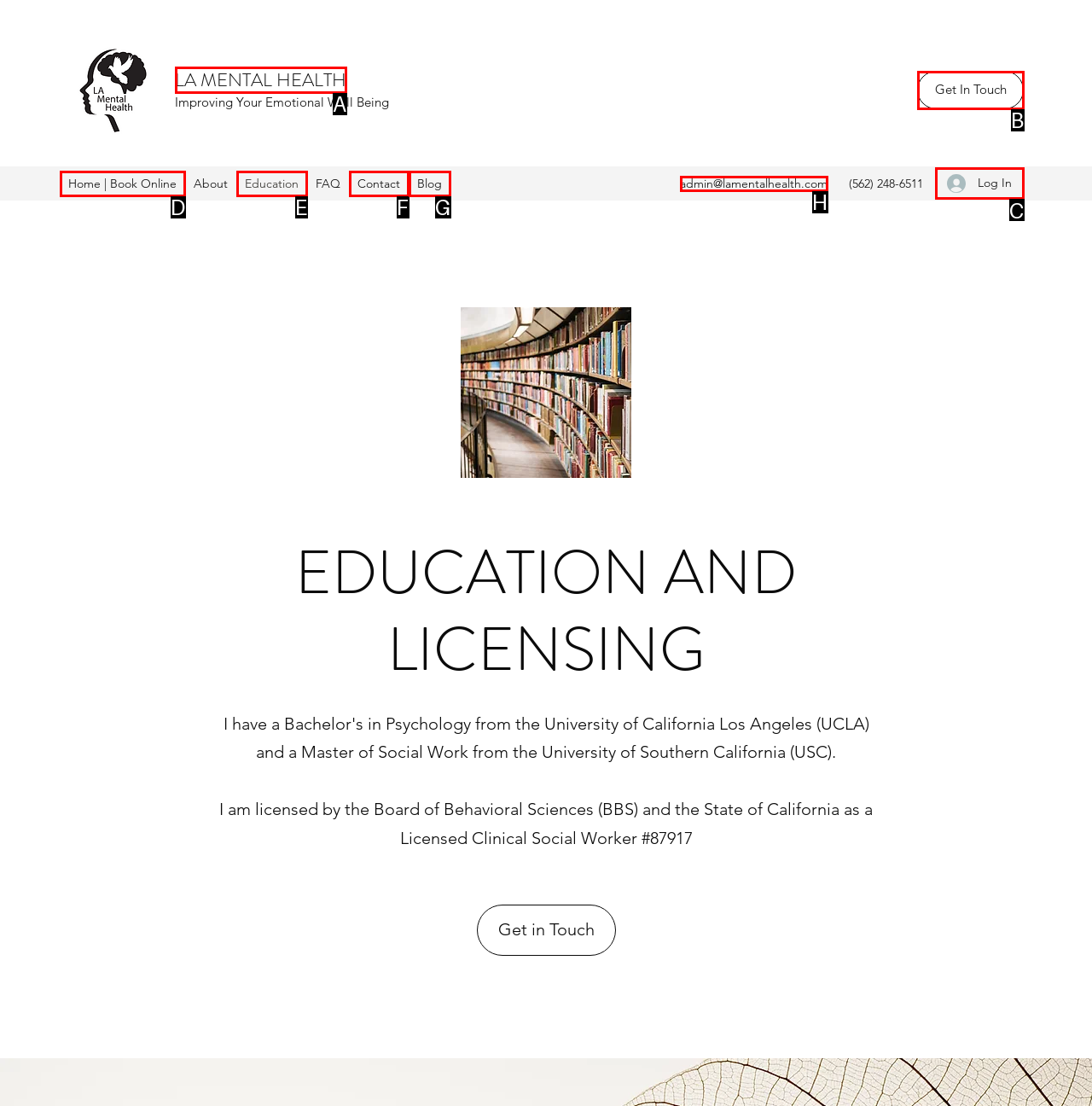Point out the option that aligns with the description: Leave A Review
Provide the letter of the corresponding choice directly.

None